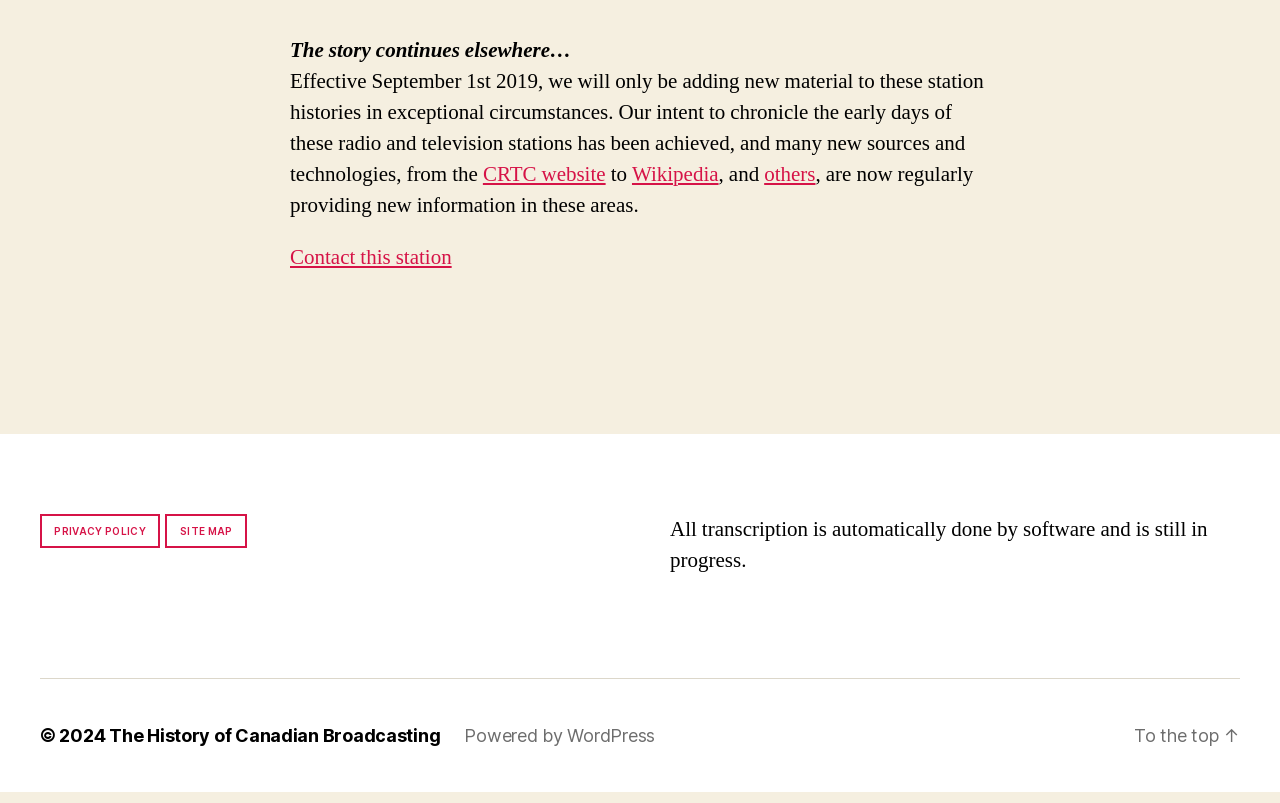Can you specify the bounding box coordinates for the region that should be clicked to fulfill this instruction: "go to the top of the page".

[0.886, 0.916, 0.969, 0.942]